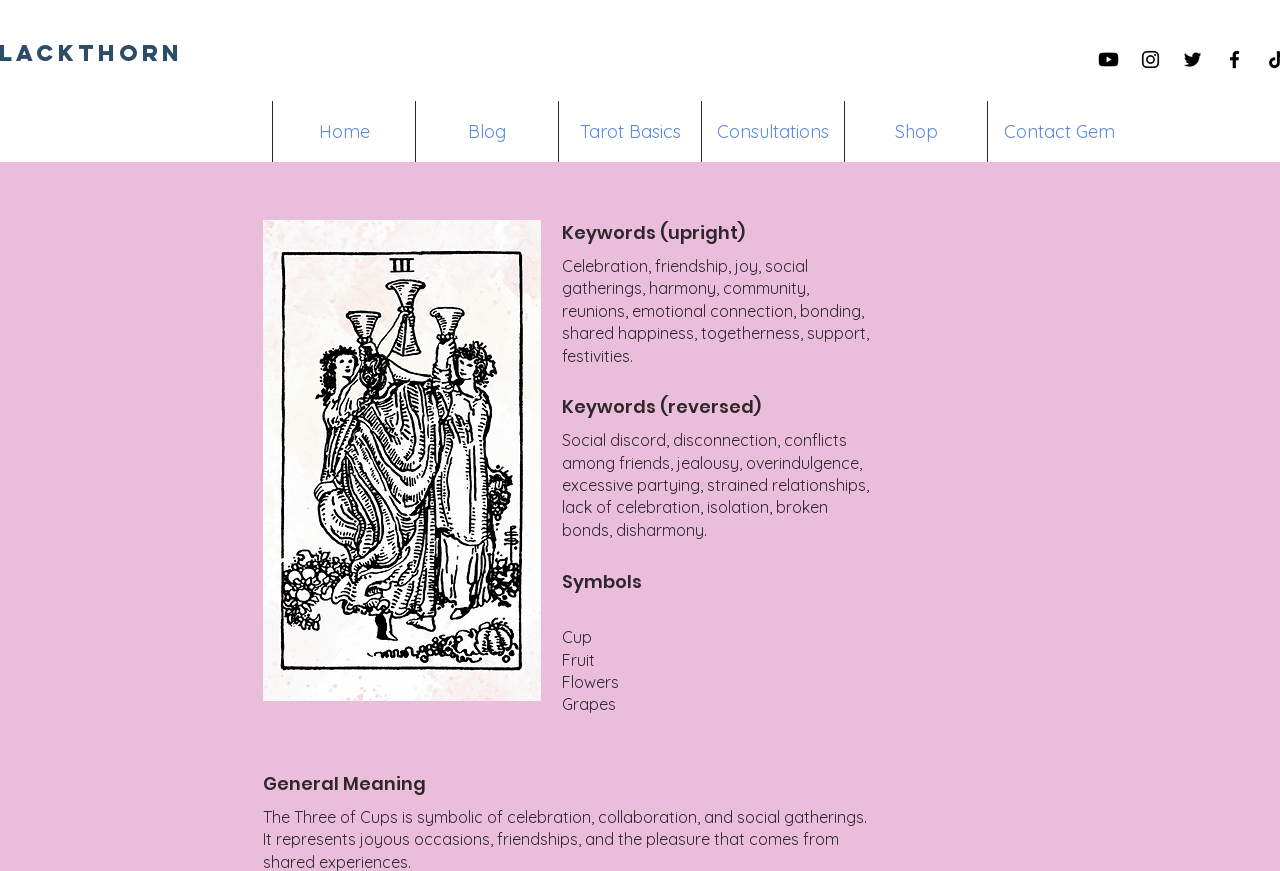What is the topic of the webpage section with the heading 'General Meaning'?
Answer the question with as much detail as possible.

I determined the answer by looking at the heading 'General Meaning' and its position on the webpage, which suggests that it is a section discussing the general meaning of the Three of Cups tarot card.